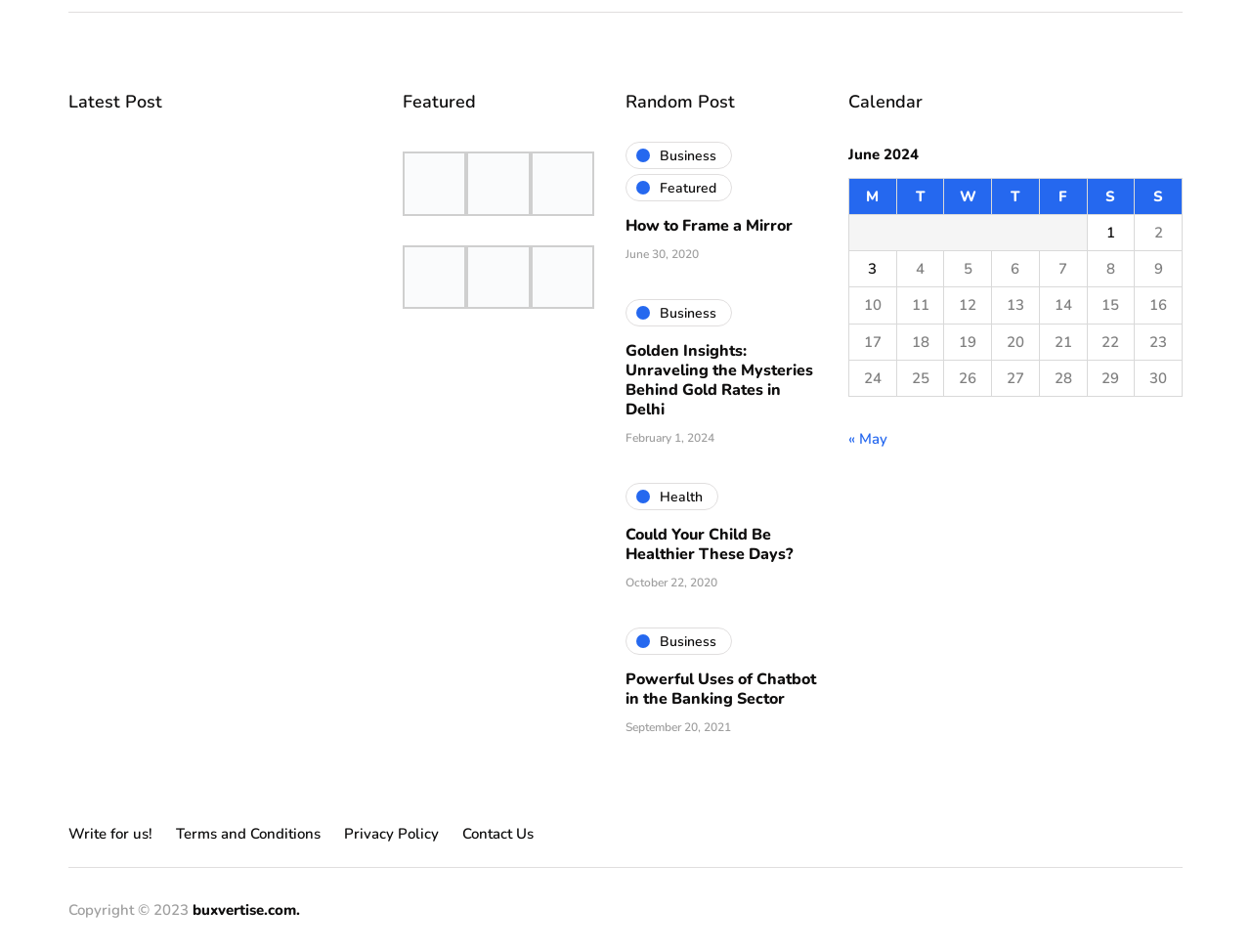Analyze the image and answer the question with as much detail as possible: 
What is the category of the post 'Golden Insights: Unraveling the Mysteries Behind Gold Rates in Delhi'?

The post 'Golden Insights: Unraveling the Mysteries Behind Gold Rates in Delhi' has a link element with the category 'Business', indicated by the link element with bounding box coordinates [0.5, 0.315, 0.585, 0.343].